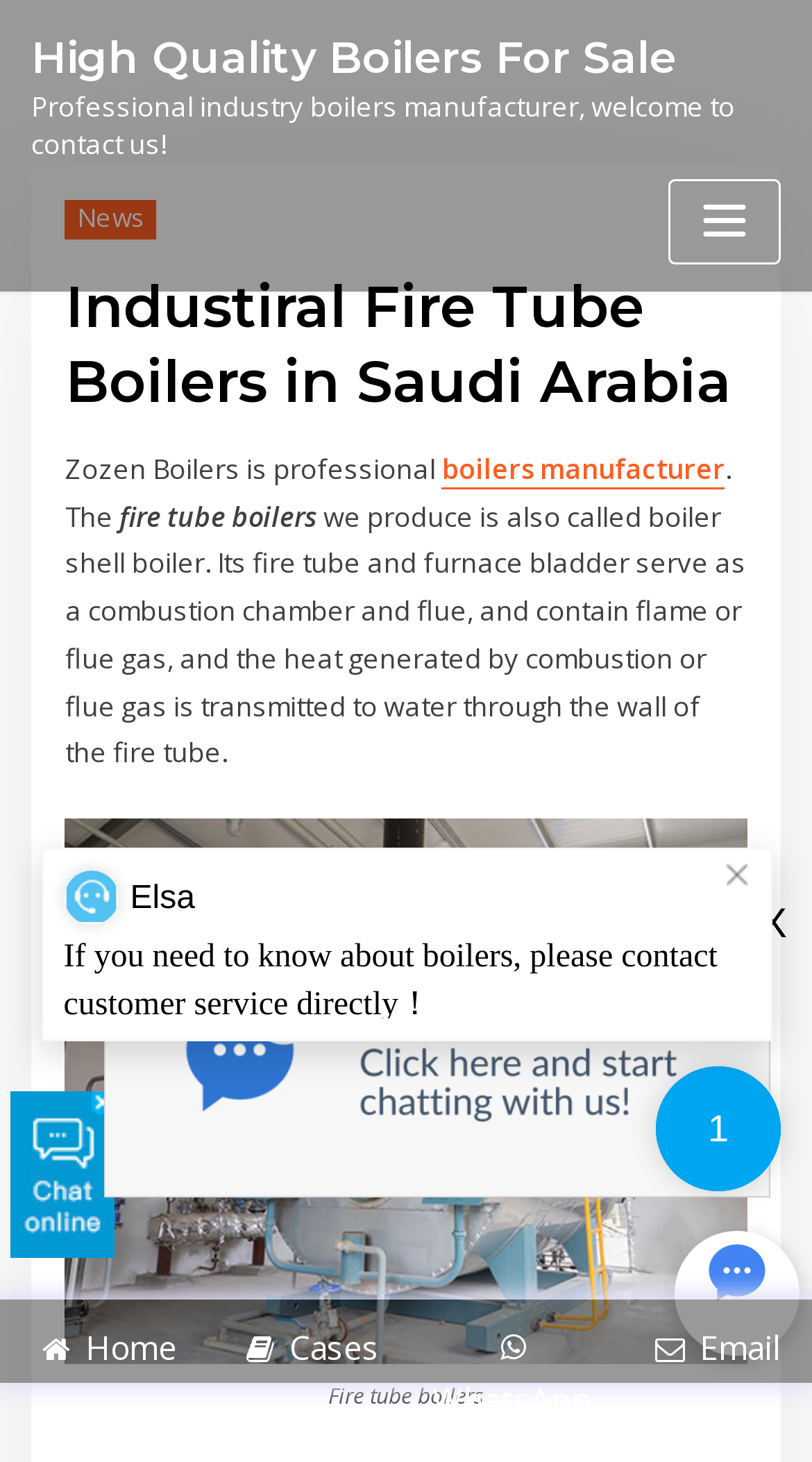Can you find and provide the main heading text of this webpage?

High Quality Boilers For Sale